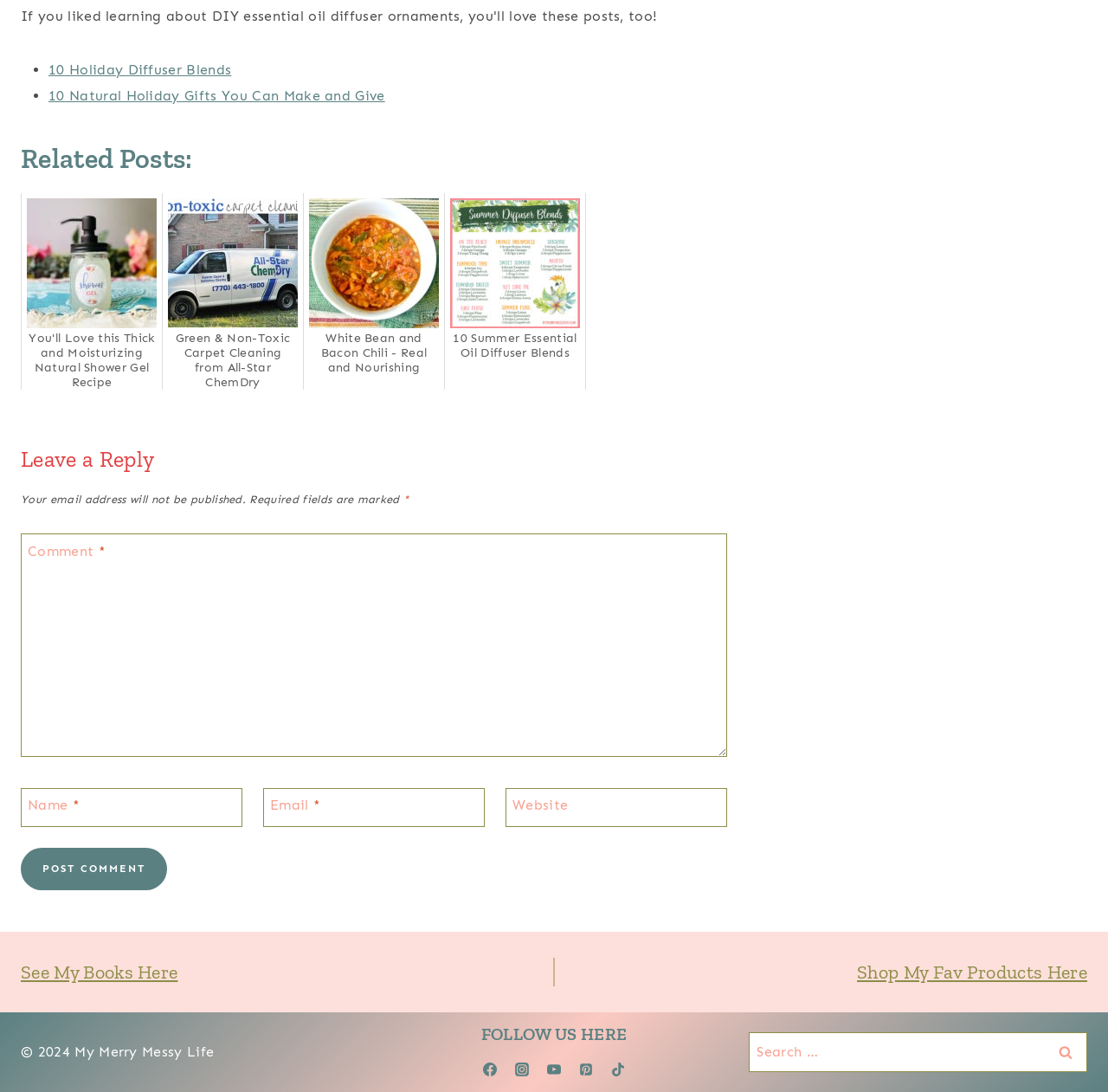Find the bounding box coordinates of the area that needs to be clicked in order to achieve the following instruction: "Search for something". The coordinates should be specified as four float numbers between 0 and 1, i.e., [left, top, right, bottom].

[0.676, 0.946, 0.981, 0.981]